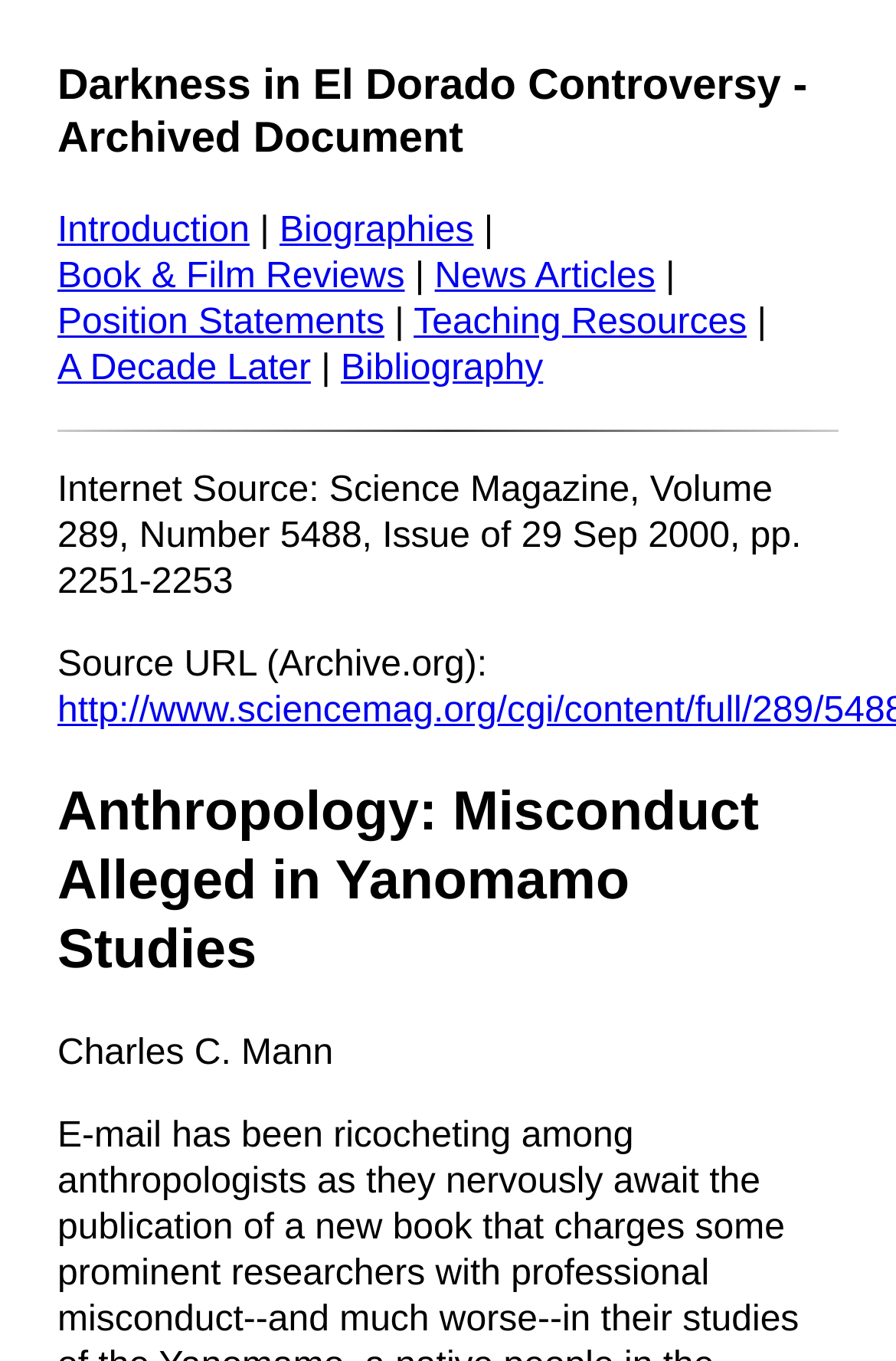What is the volume number of the Science Magazine?
Based on the screenshot, respond with a single word or phrase.

289